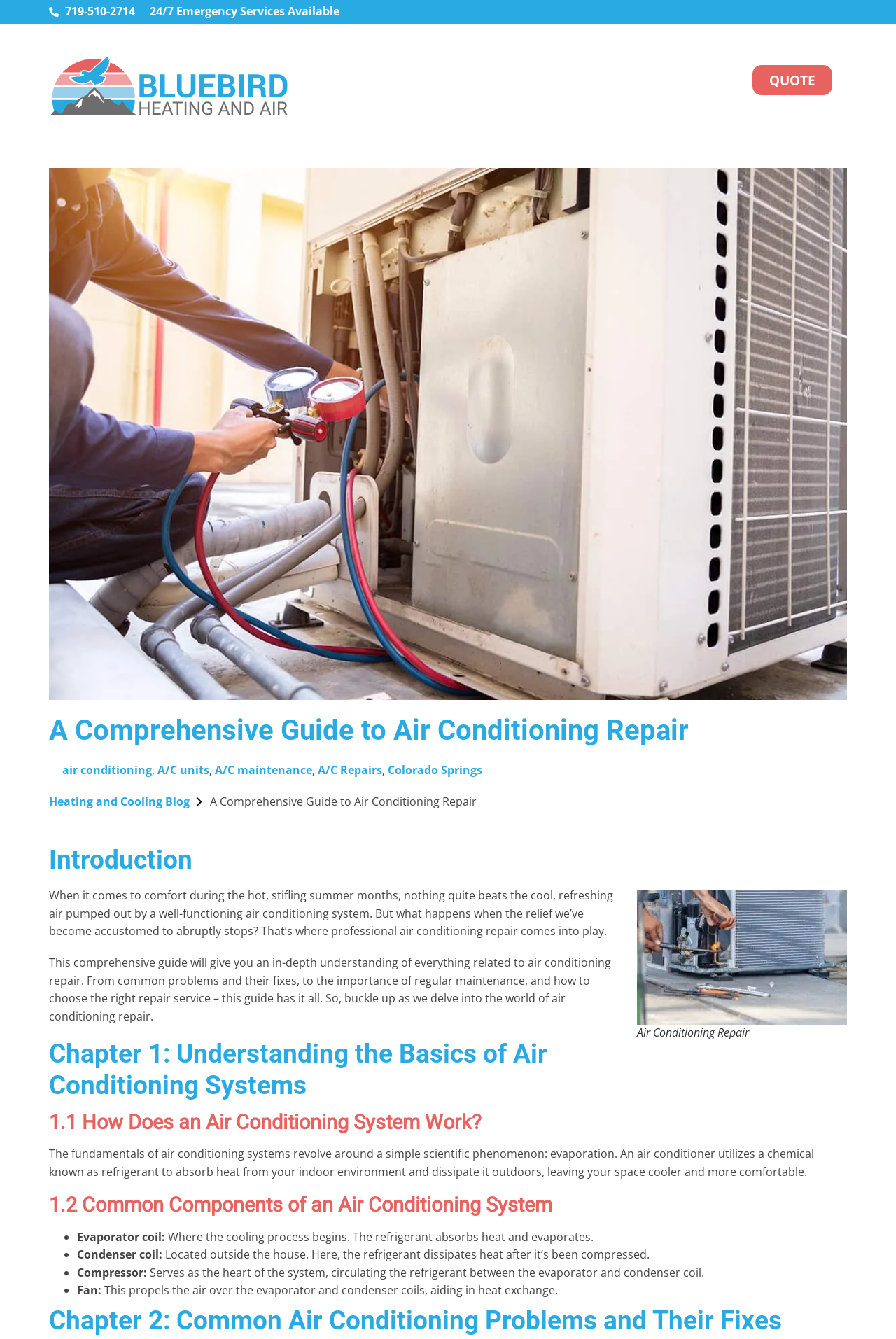What is the phone number for emergency services?
Based on the visual, give a brief answer using one word or a short phrase.

719-510-2714